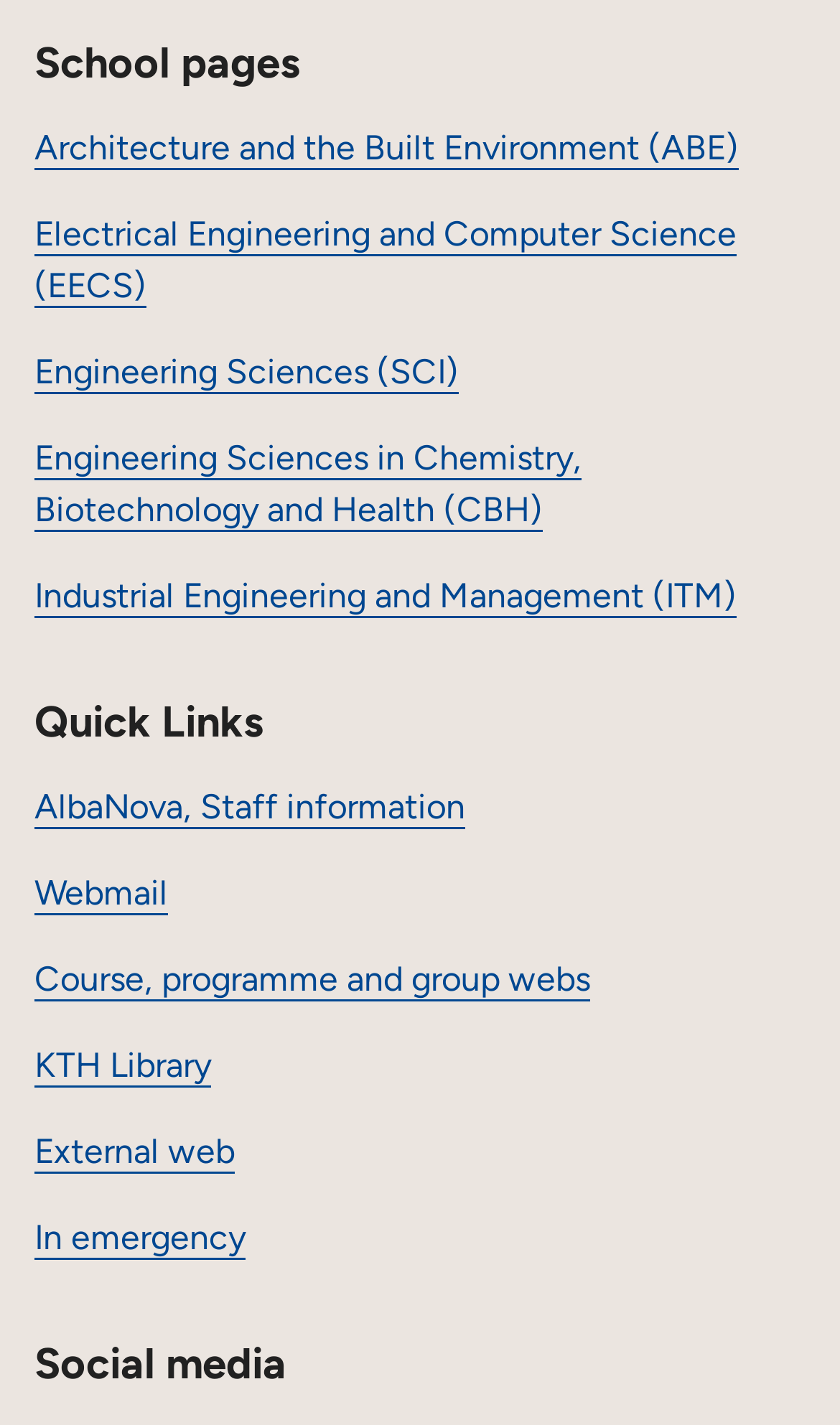What is the phone number of the institution?
Using the image, give a concise answer in the form of a single word or short phrase.

+46 8 790 60 00